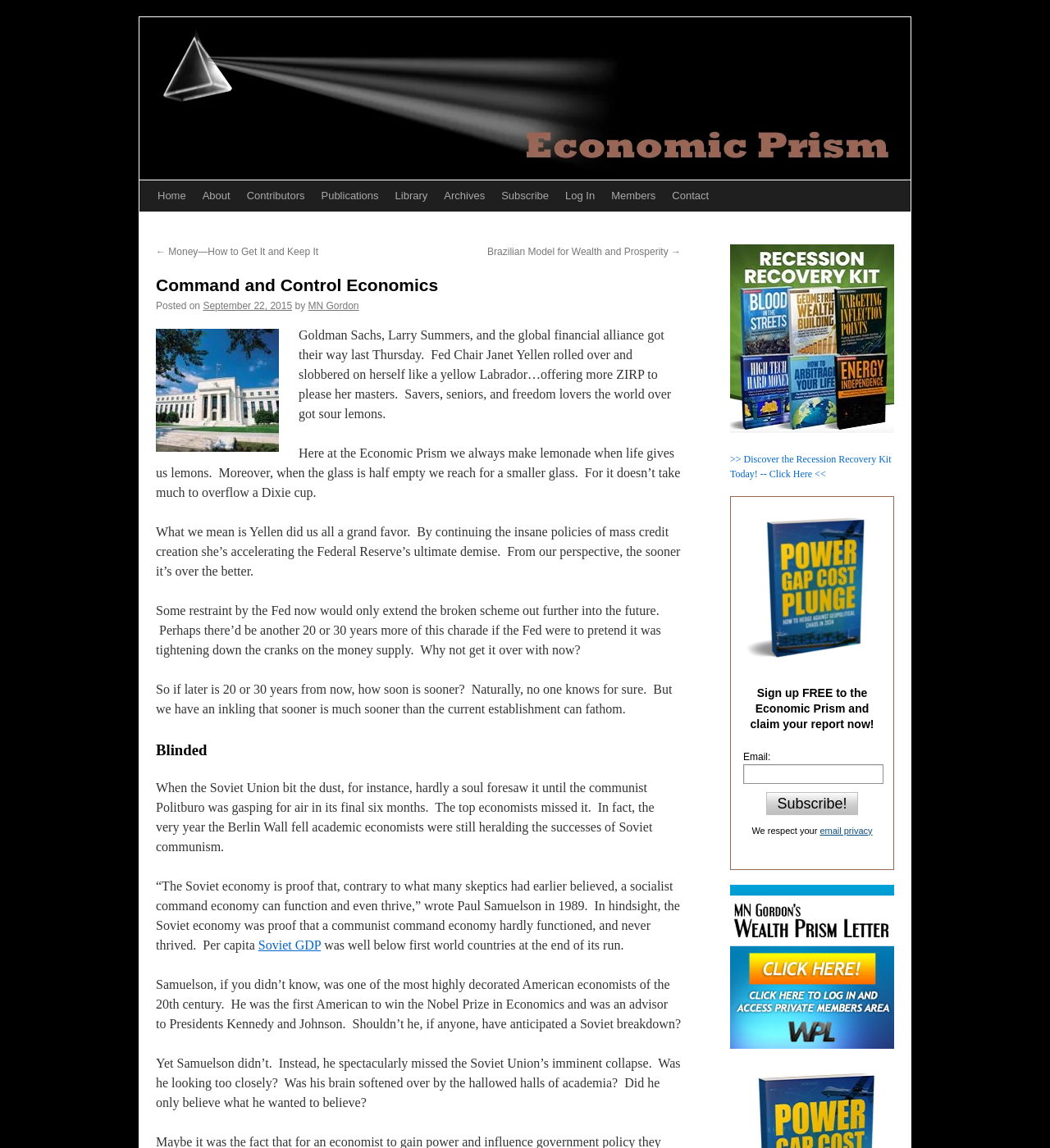Determine the bounding box coordinates for the area that should be clicked to carry out the following instruction: "View the 'Power Gap Cost Plunge' image".

[0.708, 0.447, 0.839, 0.578]